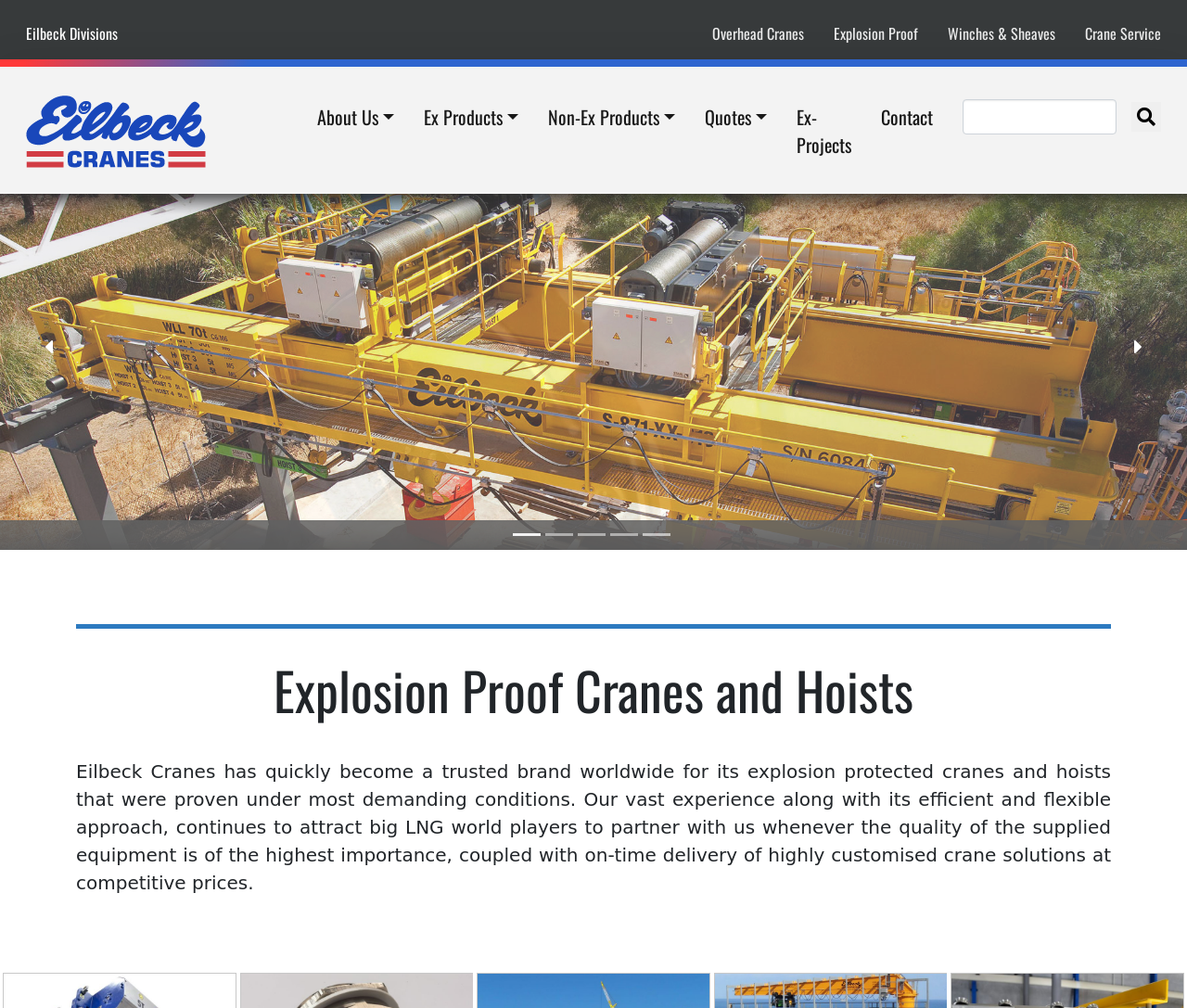Calculate the bounding box coordinates of the UI element given the description: "Winches & Sheaves".

[0.786, 0.015, 0.902, 0.052]